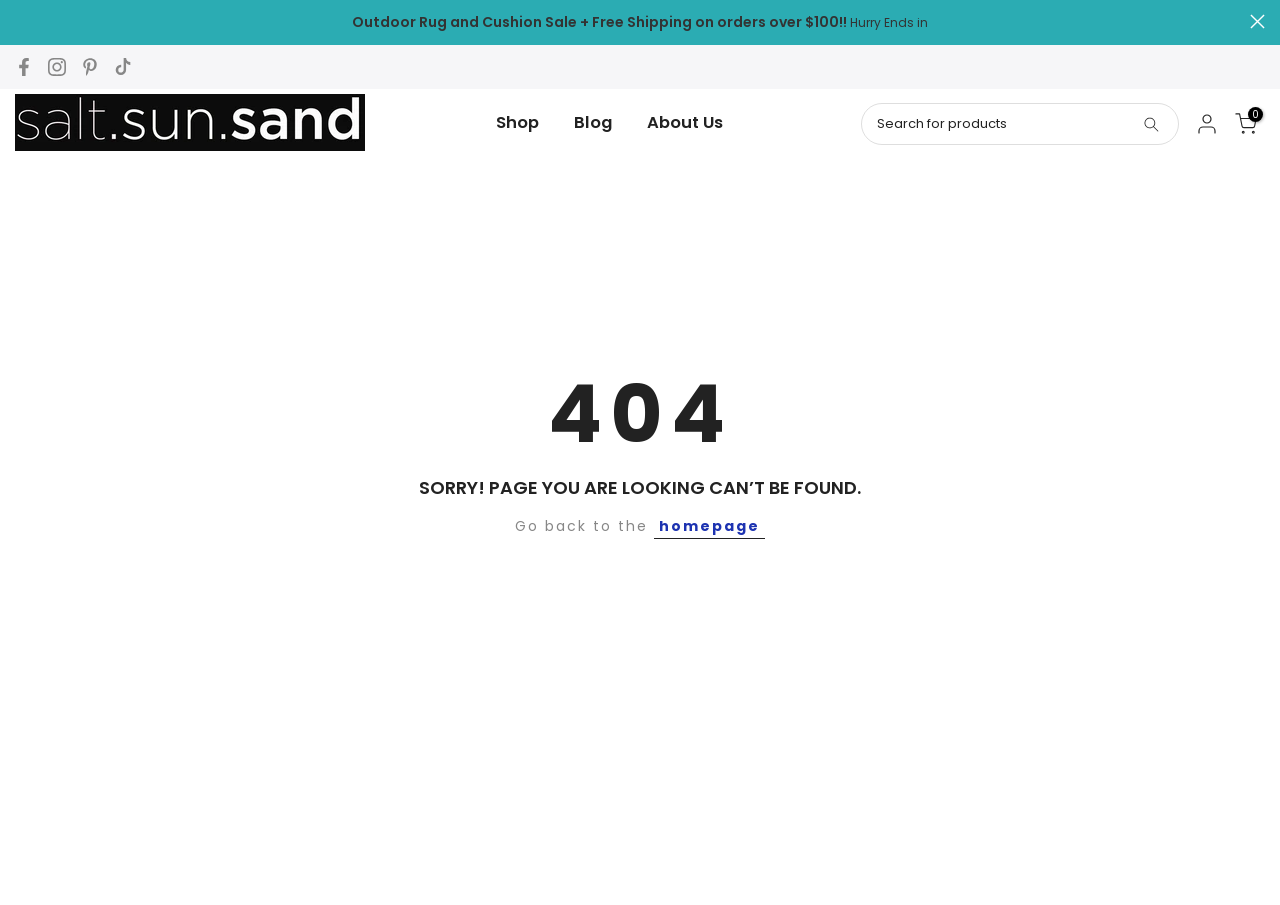By analyzing the image, answer the following question with a detailed response: What is the error message displayed on the webpage?

The webpage displays an error message '404 Not Found' in a heading element, indicating that the page the user is looking for cannot be found.